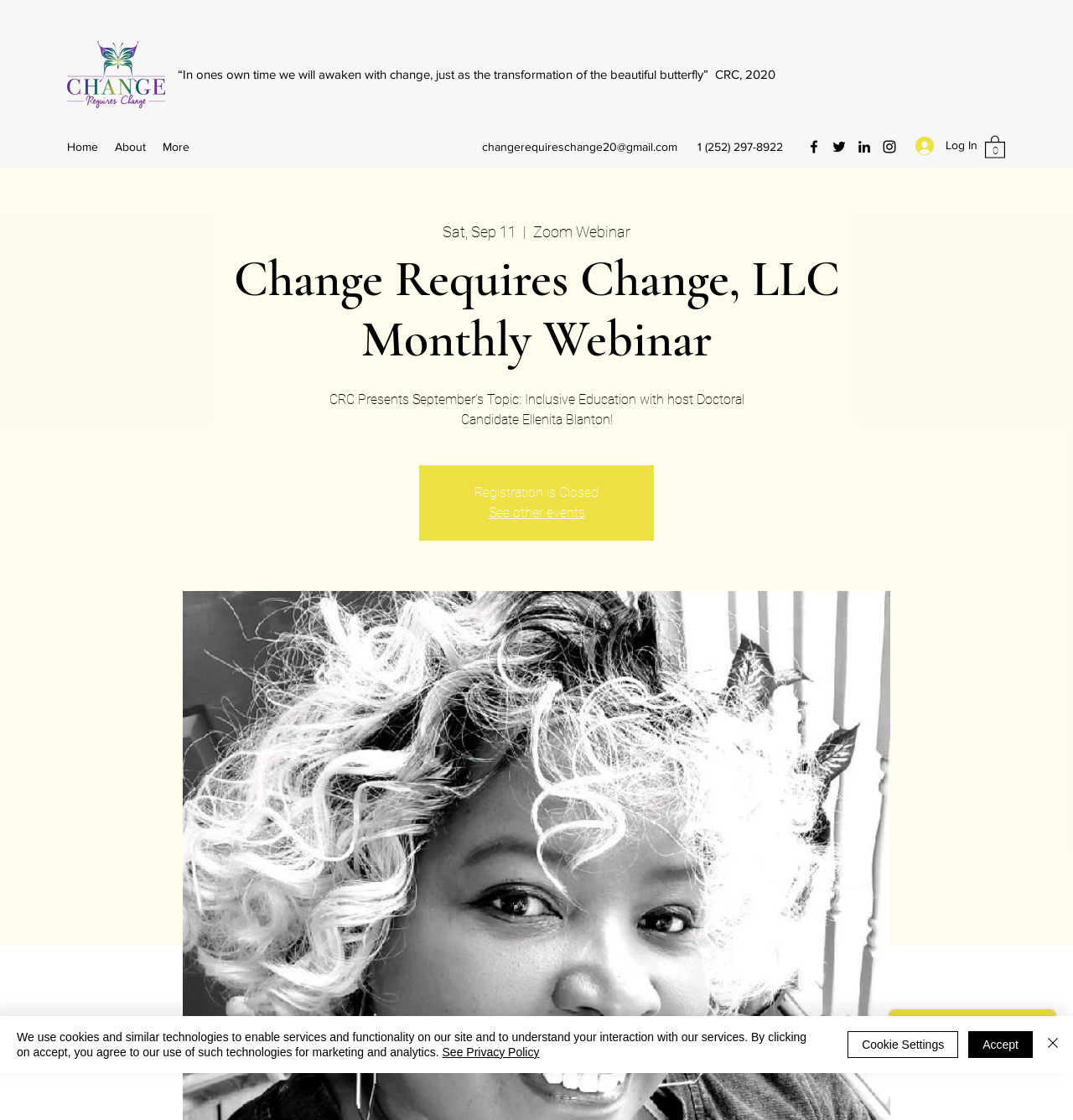Please specify the bounding box coordinates of the clickable region necessary for completing the following instruction: "Go to the Home page". The coordinates must consist of four float numbers between 0 and 1, i.e., [left, top, right, bottom].

[0.055, 0.12, 0.099, 0.142]